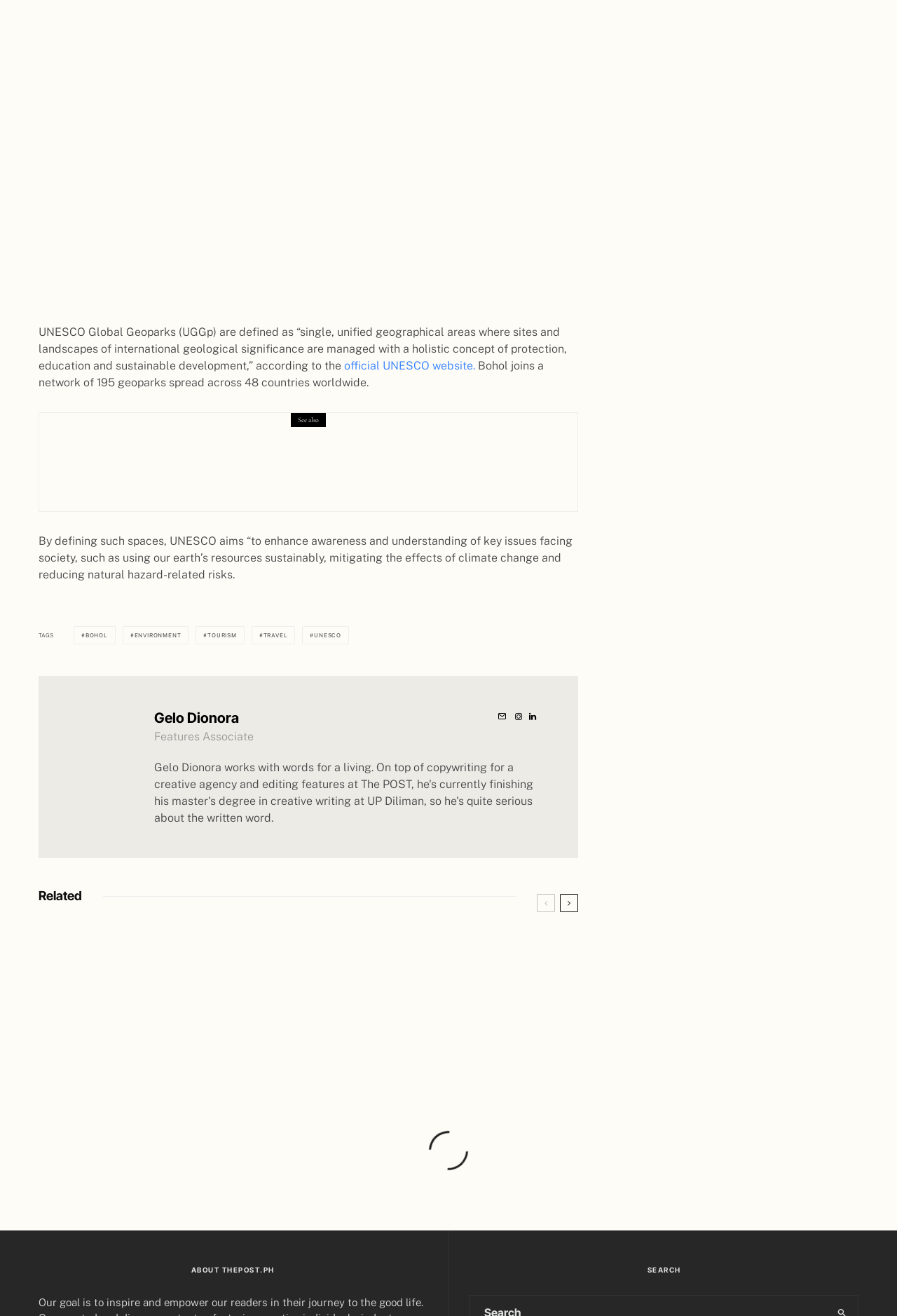Provide the bounding box coordinates for the area that should be clicked to complete the instruction: "Search for something".

[0.523, 0.961, 0.957, 0.968]